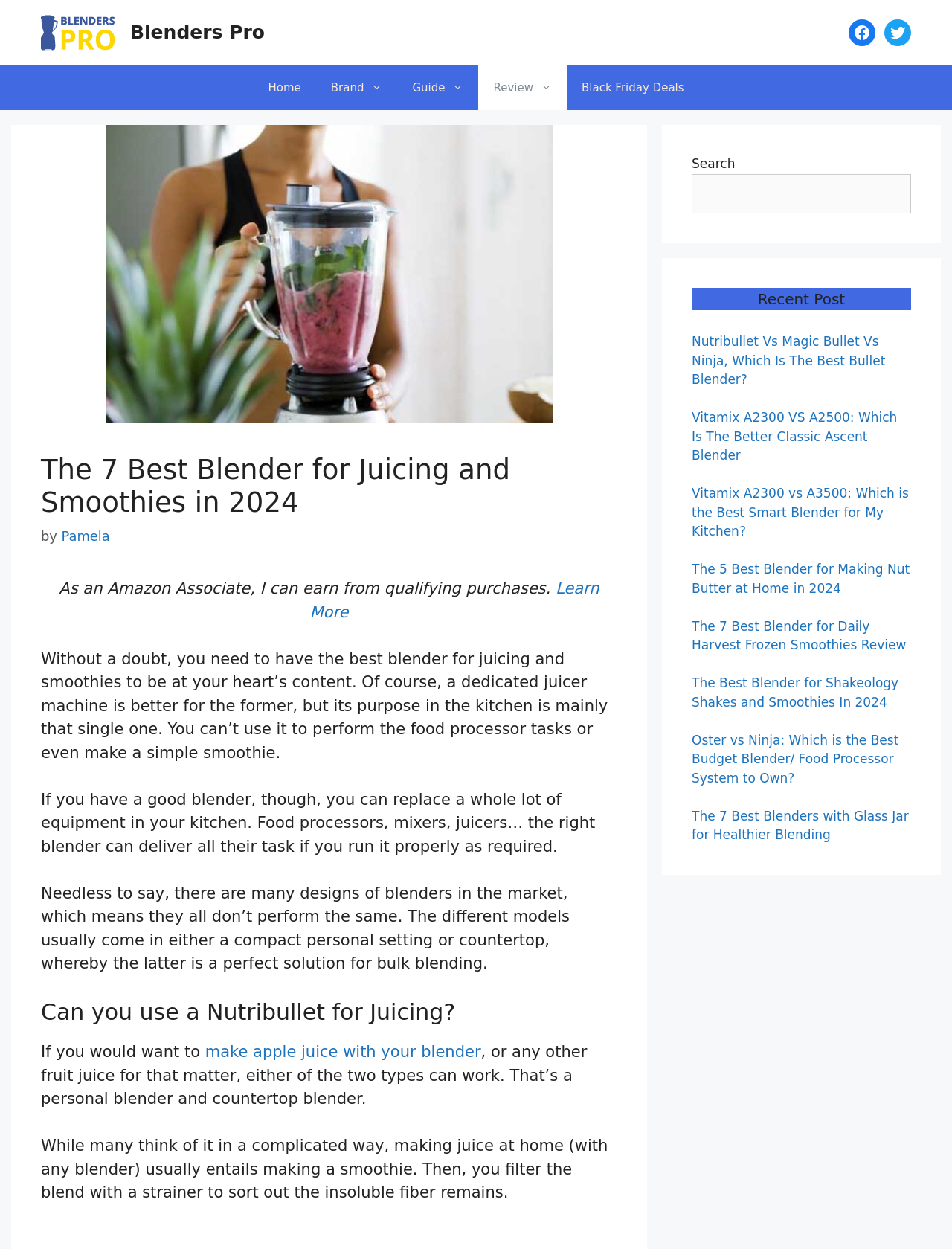Please locate the bounding box coordinates of the element that needs to be clicked to achieve the following instruction: "Click on the 'Home' link". The coordinates should be four float numbers between 0 and 1, i.e., [left, top, right, bottom].

[0.266, 0.052, 0.332, 0.088]